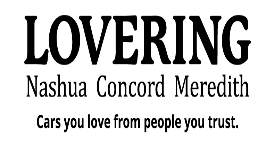Thoroughly describe everything you see in the image.

The image features the logo and tagline for Lovering Volvo, a car dealership located in New Hampshire, with locations in Nashua, Concord, and Meredith. The bold text "LOVERING" emphasizes the brand's identity, while the subtitle indicates the dealership's commitment to customer trust and satisfaction. Below, the tagline "Cars you love from people you trust" reflects the dealership's focus on providing reliable service and quality vehicles, appealing to customers looking for a trustworthy automotive experience. This visual presentation highlights Lovering Volvo's dedication to fostering strong relationships with its clients.